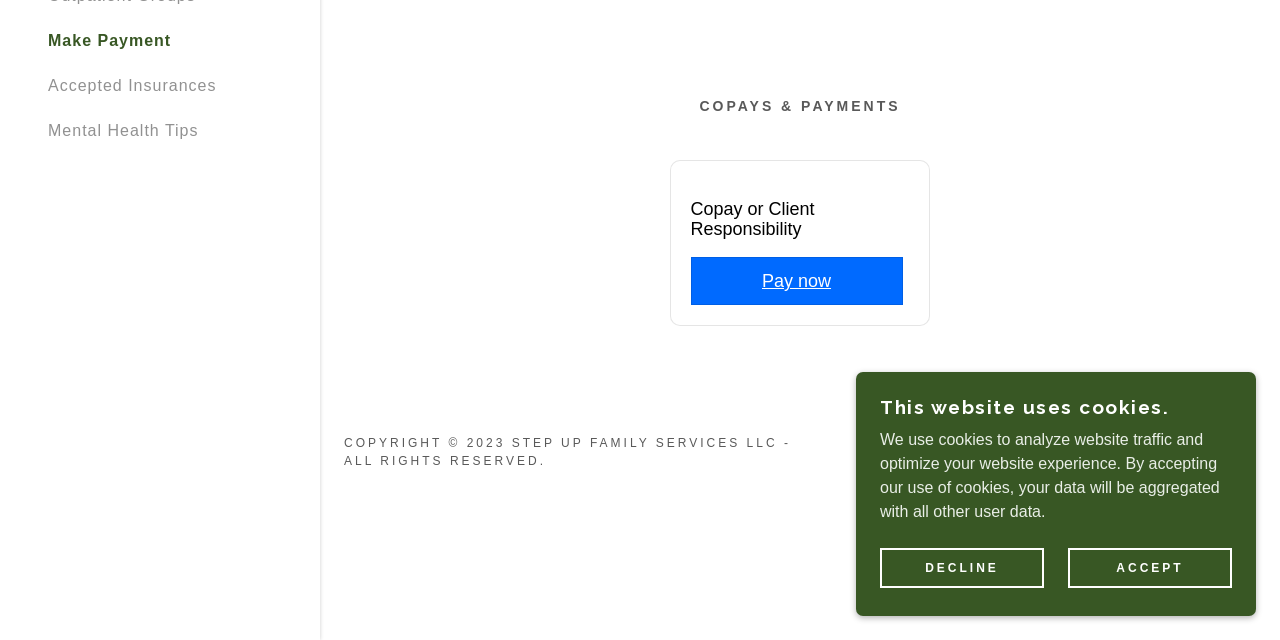Locate the bounding box of the UI element based on this description: "Decline". Provide four float numbers between 0 and 1 as [left, top, right, bottom].

[0.688, 0.856, 0.816, 0.919]